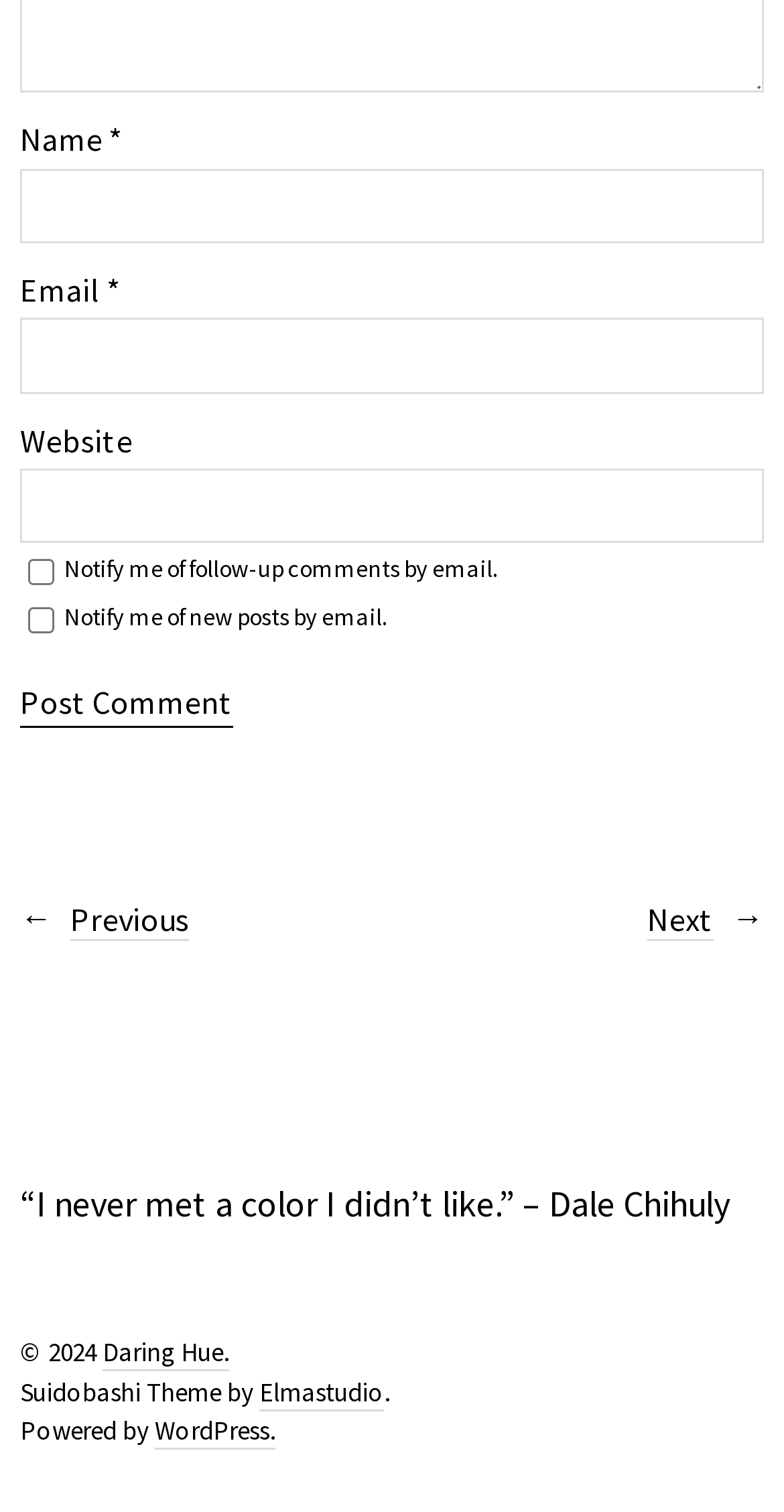Respond concisely with one word or phrase to the following query:
What is the label of the first checkbox?

Notify me of follow-up comments by email.